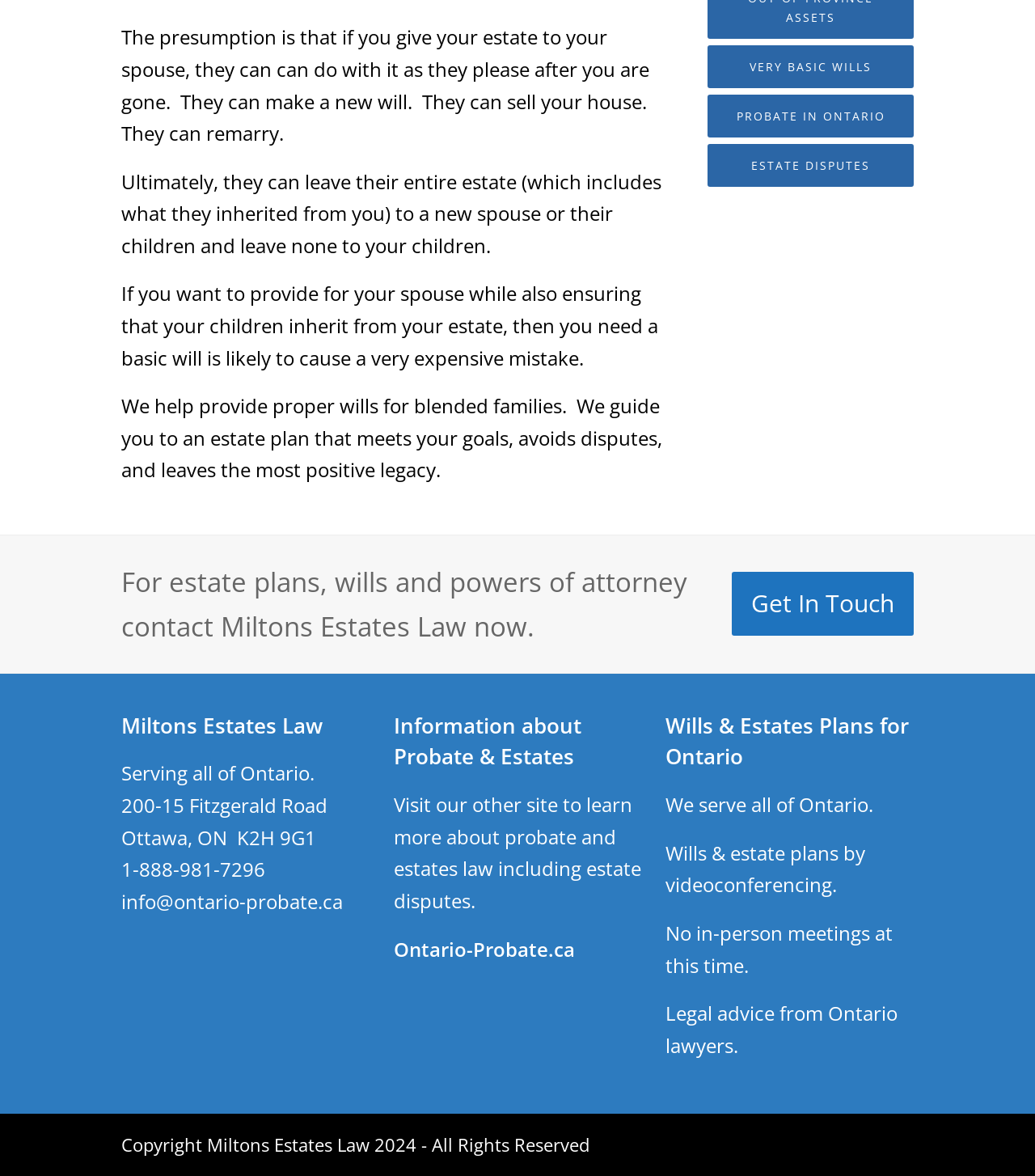Show the bounding box coordinates for the HTML element described as: "Ontario-Probate.ca".

[0.38, 0.795, 0.555, 0.818]